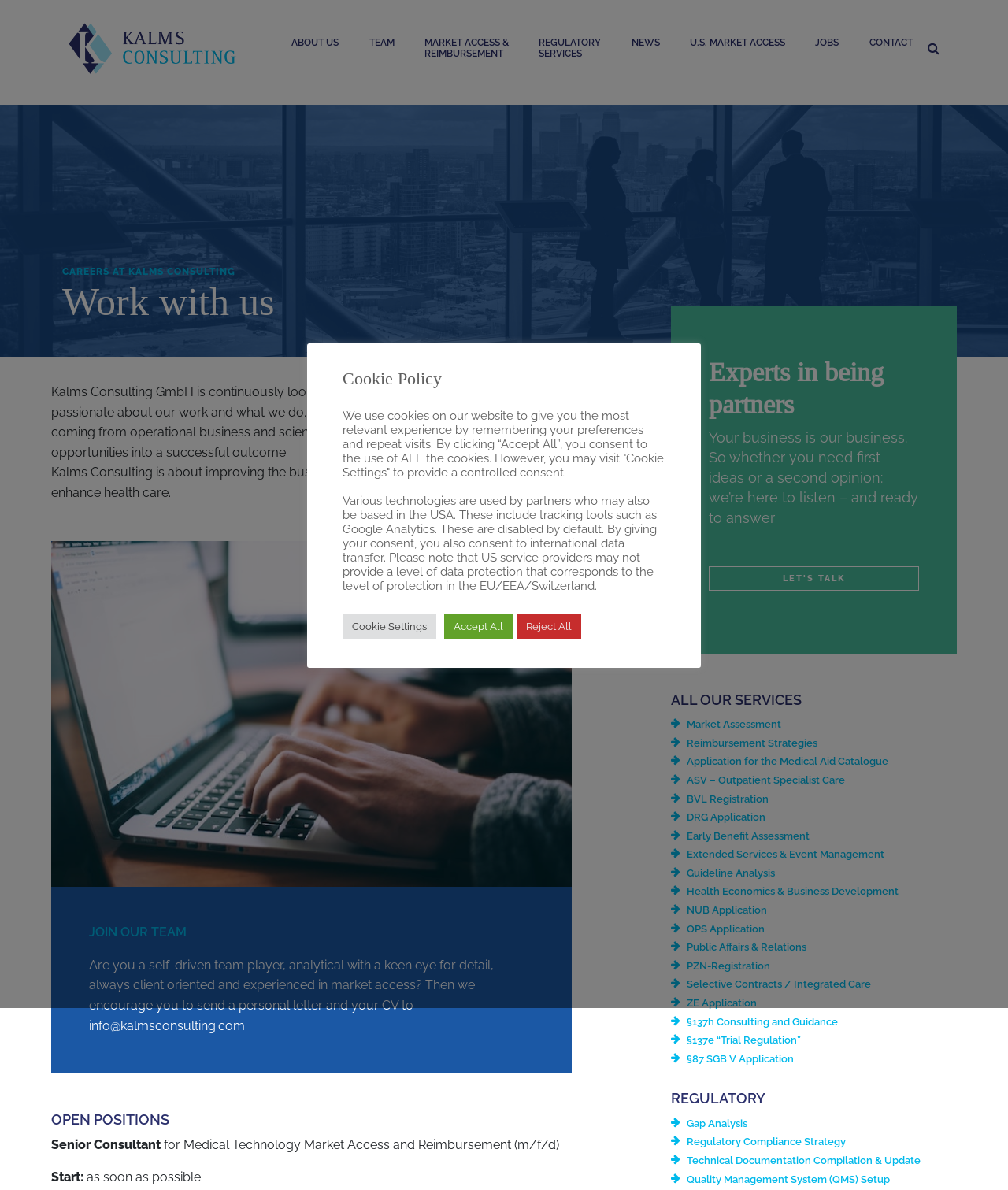Describe the webpage in detail, including text, images, and layout.

The webpage is titled "Work with us | Kalms Consulting" and has a prominent logo of Kalms Consulting at the top left corner. Below the logo, there are several navigation links, including "ABOUT US", "TEAM", "MARKET ACCESS & REIMBURSEMENT", "REGULATORY SERVICES", "NEWS", "U.S. MARKET ACCESS", "JOBS", and "CONTACT". 

On the left side of the page, there is a section titled "CAREERS AT KALMS CONSULTING" with a heading "Work with us". This section contains a brief description of the company's work culture and values. Below this, there is a paragraph describing the company's mission to improve healthcare.

To the right of this section, there is an image, likely an info box, and a heading "JOIN OUR TEAM" with a paragraph describing the company's job requirements and encouraging applicants to send their resumes.

Further down, there is a section titled "OPEN POSITIONS" with a job listing for a "Senior Consultant" position. Below this, there is a section titled "Experts in being partners" with a heading and a paragraph describing the company's approach to business partnerships.

On the right side of the page, there is a section titled "ALL OUR SERVICES" with a list of links to various services offered by the company, including market assessment, reimbursement strategies, and regulatory compliance. Below this, there is a section titled "REGULATORY" with a list of links to regulatory services.

At the bottom of the page, there is a section titled "Cookie Policy" with a description of the company's cookie usage and options to accept or reject cookies.